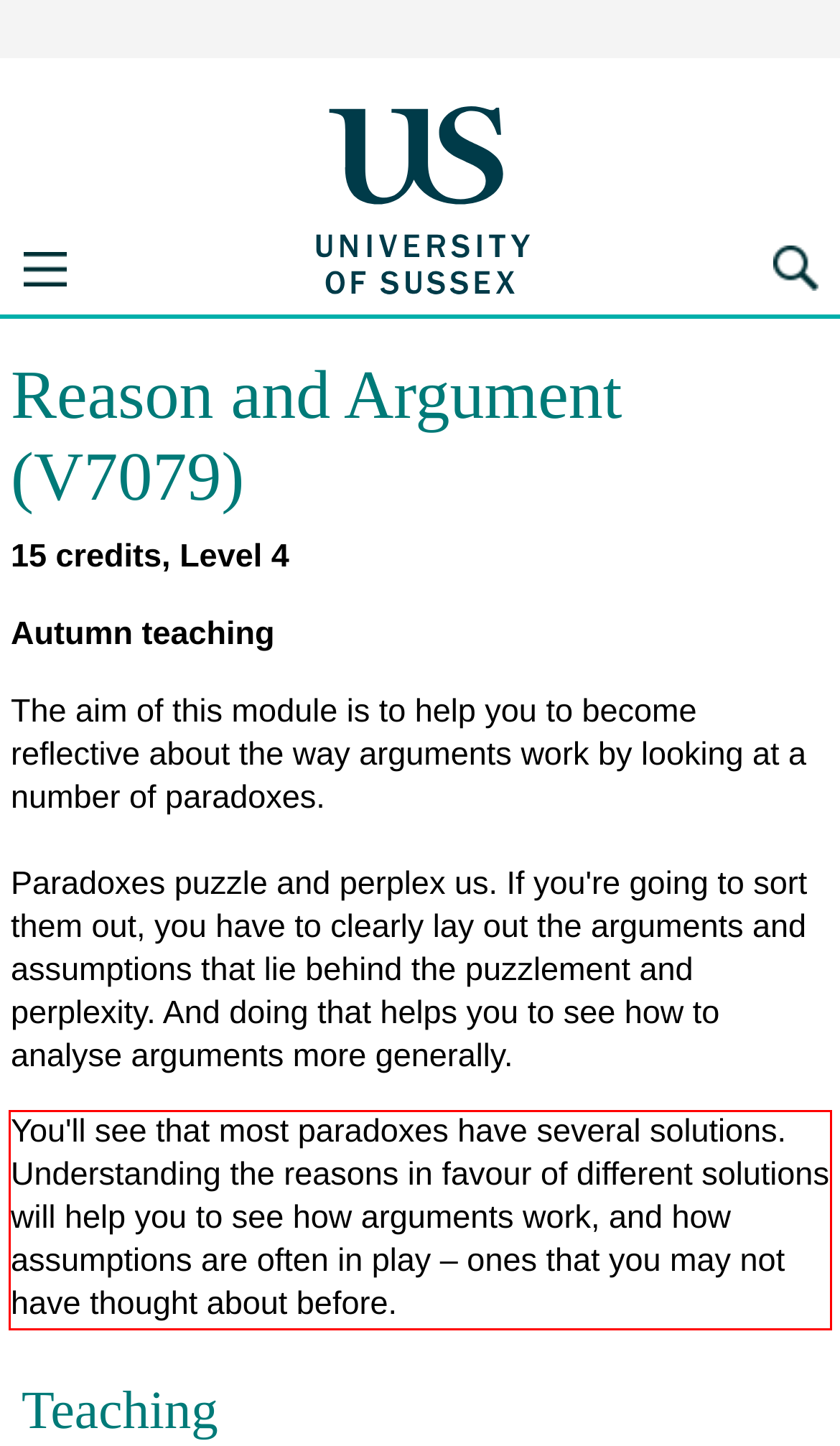Identify the text within the red bounding box on the webpage screenshot and generate the extracted text content.

You'll see that most paradoxes have several solutions. Understanding the reasons in favour of different solutions will help you to see how arguments work, and how assumptions are often in play – ones that you may not have thought about before.